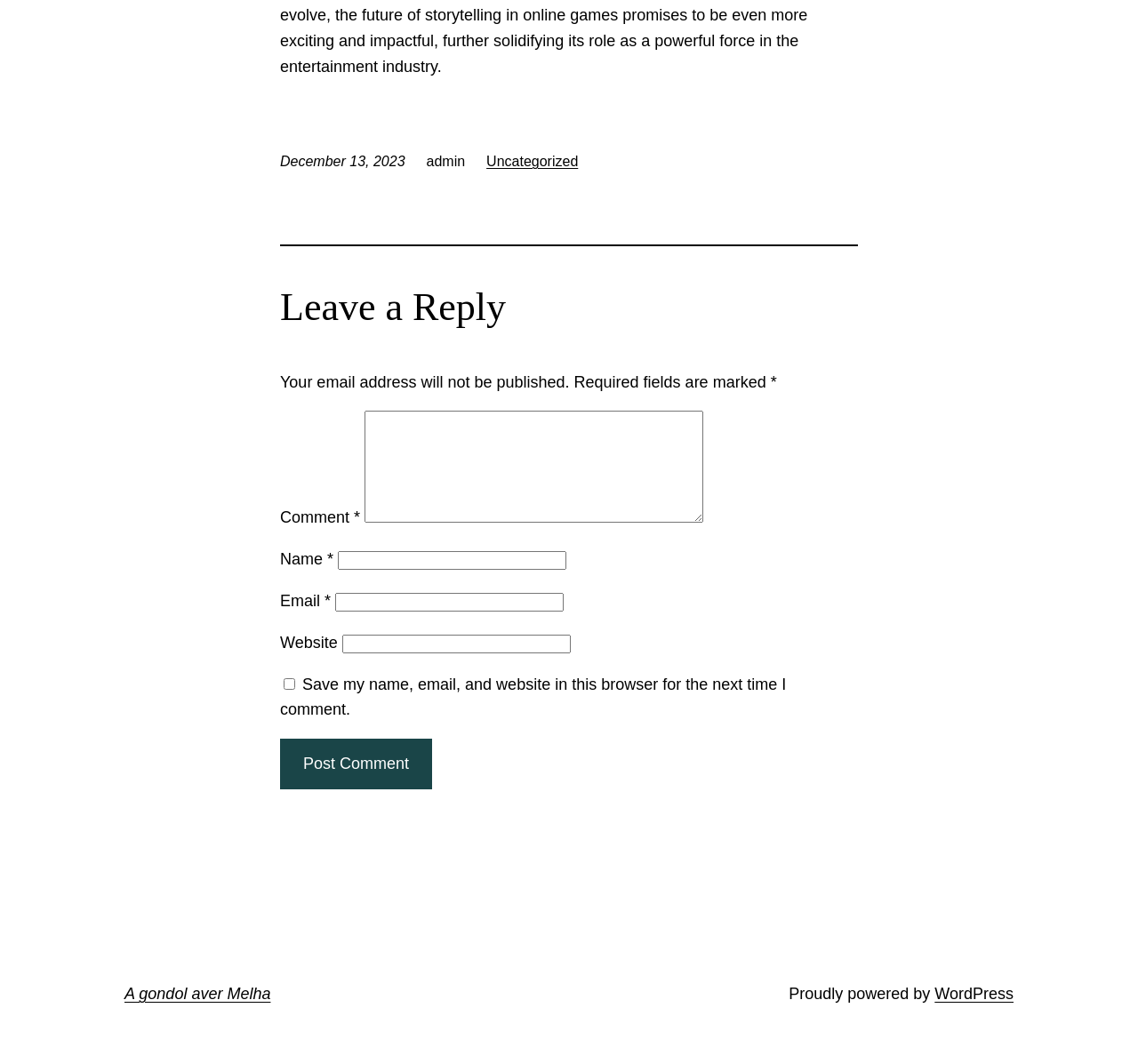Given the description "parent_node: Comment * name="comment"", provide the bounding box coordinates of the corresponding UI element.

[0.32, 0.386, 0.62, 0.492]